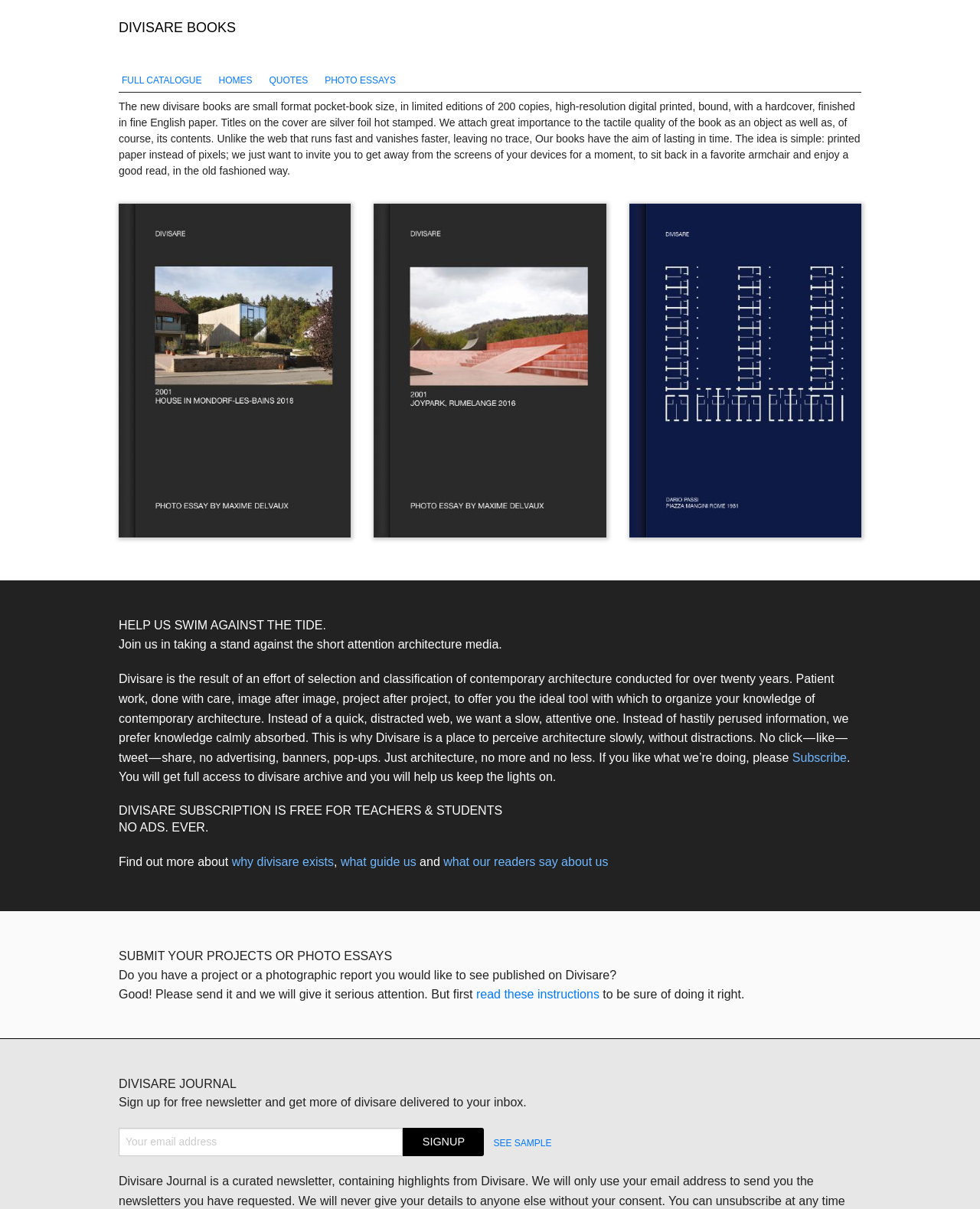Using the information from the screenshot, answer the following question thoroughly:
What is the benefit of subscribing to Divisare?

The webpage mentions that subscribing to Divisare provides full access to the archive, implying that subscribers will have access to a comprehensive collection of architectural knowledge and resources.